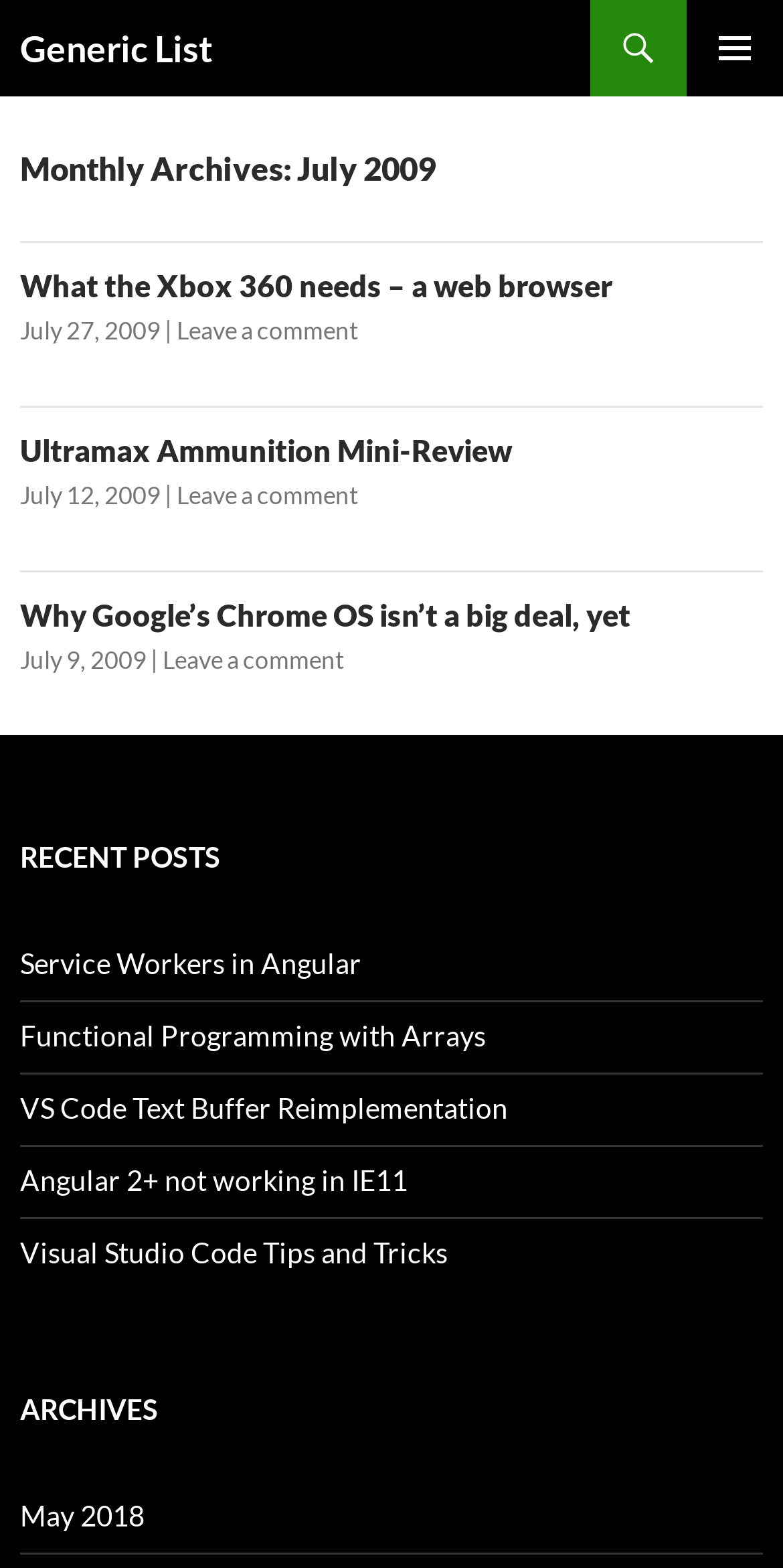Locate the bounding box coordinates of the element's region that should be clicked to carry out the following instruction: "View recent posts". The coordinates need to be four float numbers between 0 and 1, i.e., [left, top, right, bottom].

[0.026, 0.593, 0.974, 0.822]